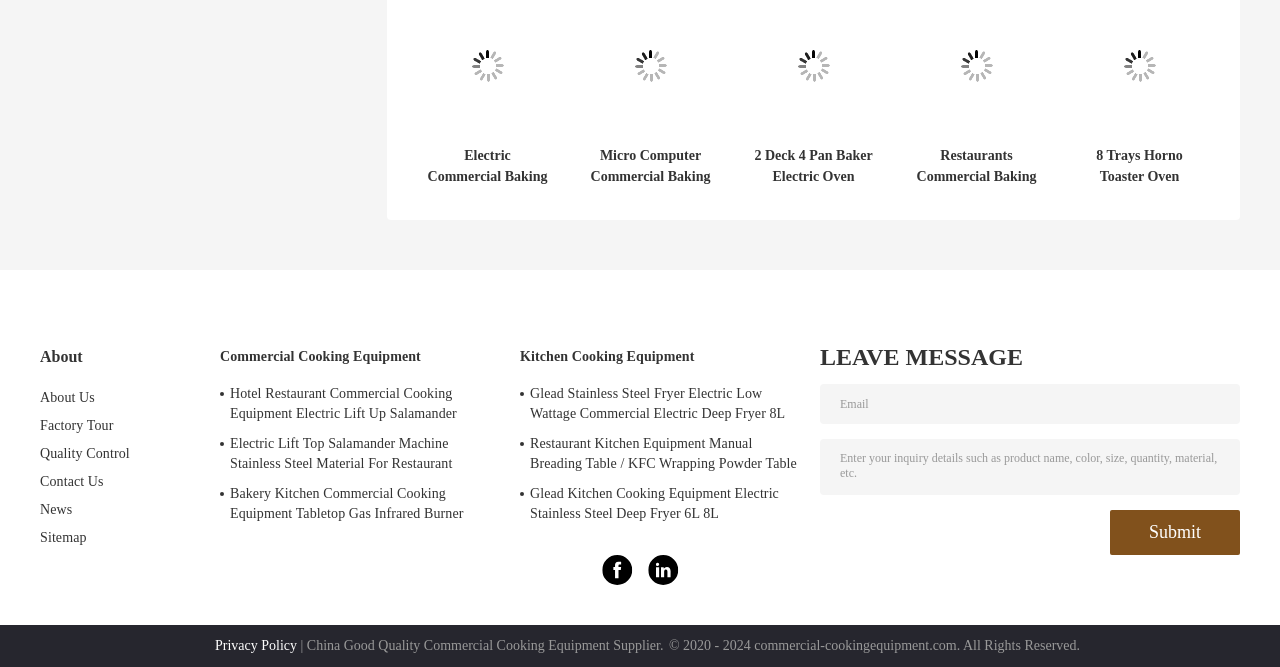Locate the bounding box coordinates of the clickable region to complete the following instruction: "View 'Commercial Cooking Equipment' details."

[0.172, 0.518, 0.406, 0.551]